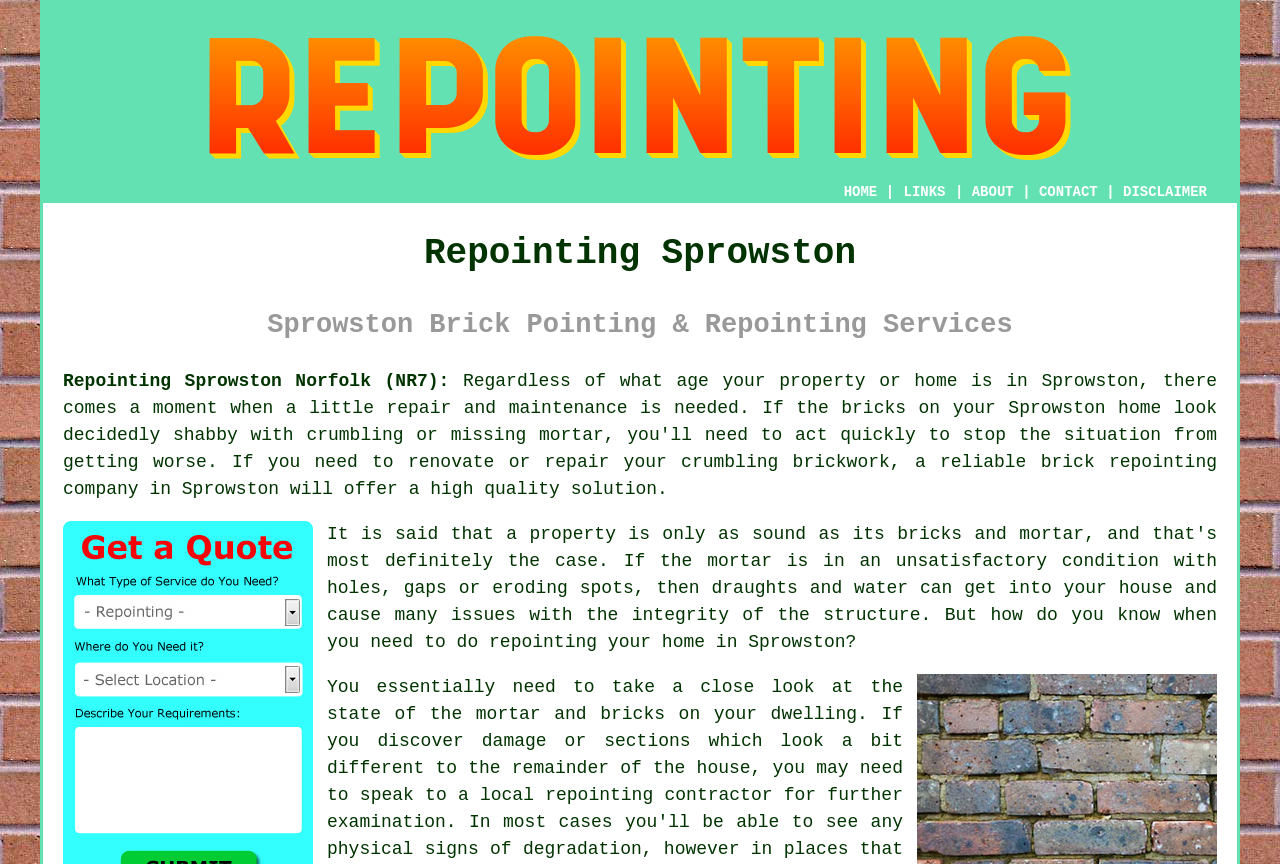Kindly determine the bounding box coordinates for the clickable area to achieve the given instruction: "click the HOME link".

[0.659, 0.213, 0.685, 0.231]